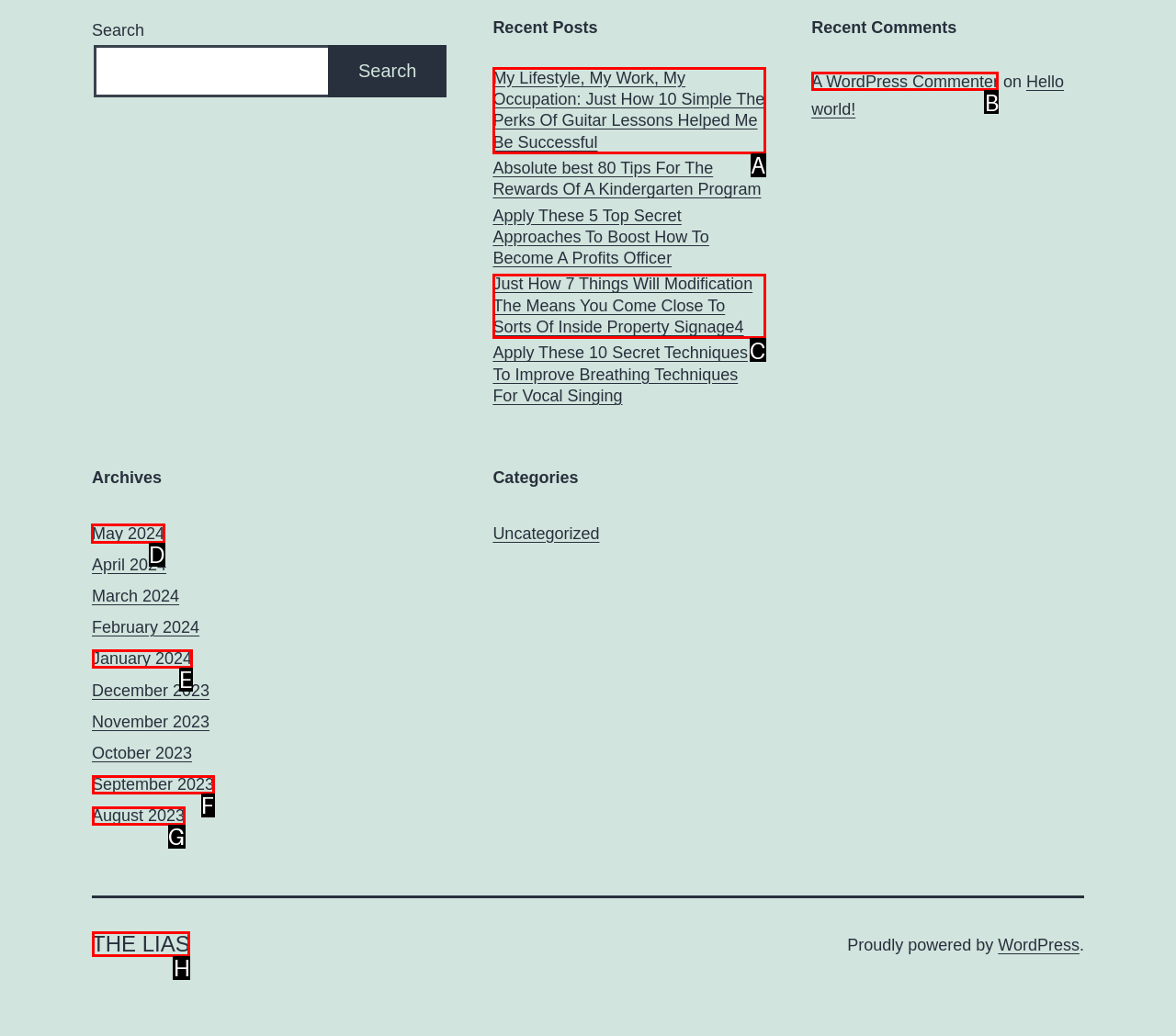Choose the UI element to click on to achieve this task: View the archives for May 2024. Reply with the letter representing the selected element.

D